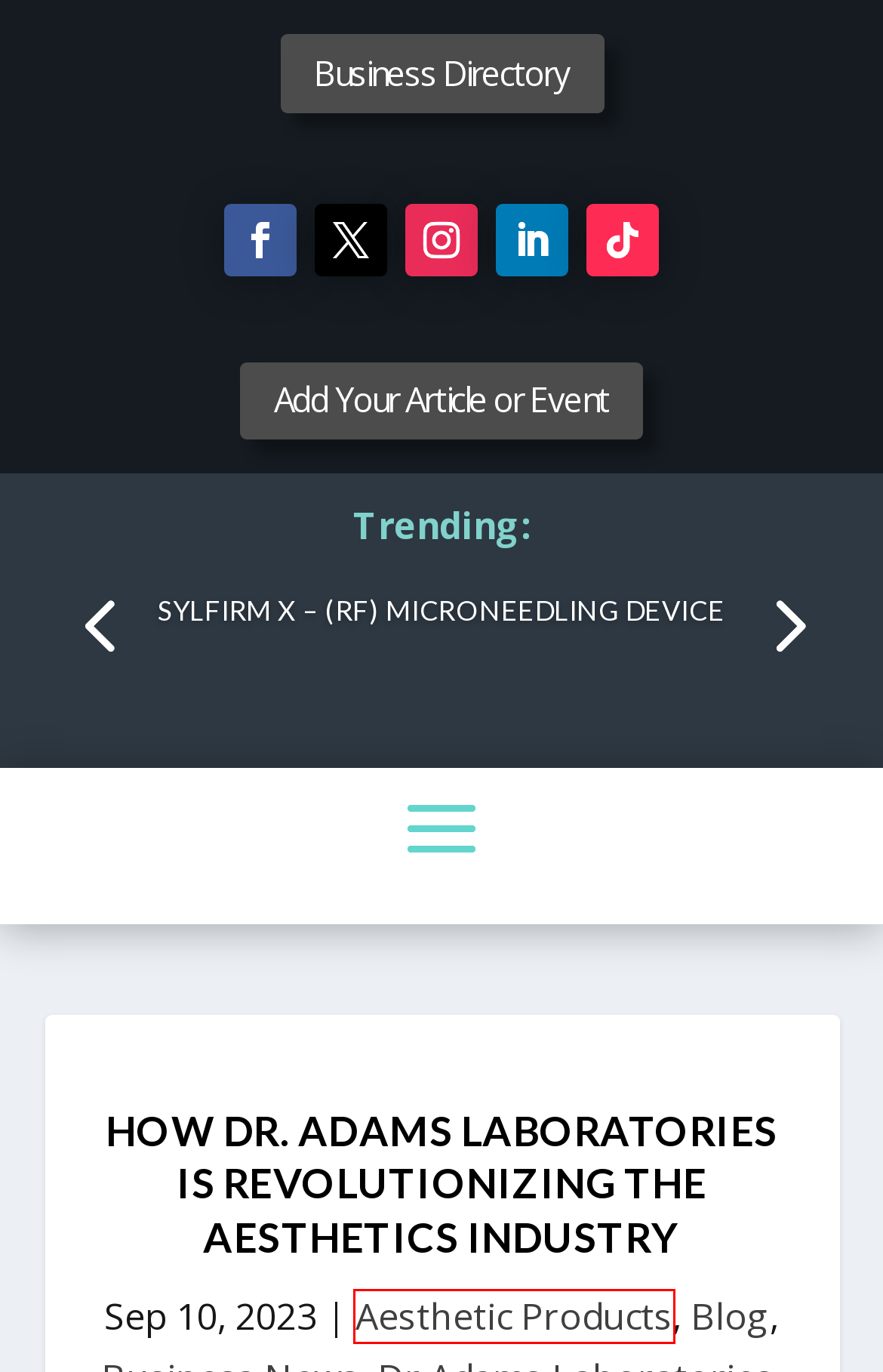Review the screenshot of a webpage containing a red bounding box around an element. Select the description that best matches the new webpage after clicking the highlighted element. The options are:
A. Thermage FLX: A Revolutionary Advancement - The Harley Street Journal
B. Business Directory | The Harley Street Directory
C. Exosomes, Polynucleotides and PRP- the evolving beauty industry - The Harley Street Journal
D. Aesthetic Products Archives - The Harley Street Journal
E. Breast Augmentations On The Up Due To Satisfactory Results, Say Surgeons - The Harley Street Journal
F. Sylfirm X - (RF) Microneedling Device - The Harley Street Journal
G. Blog Archives - The Harley Street Journal
H. Contact - The Harley Street Journal

D